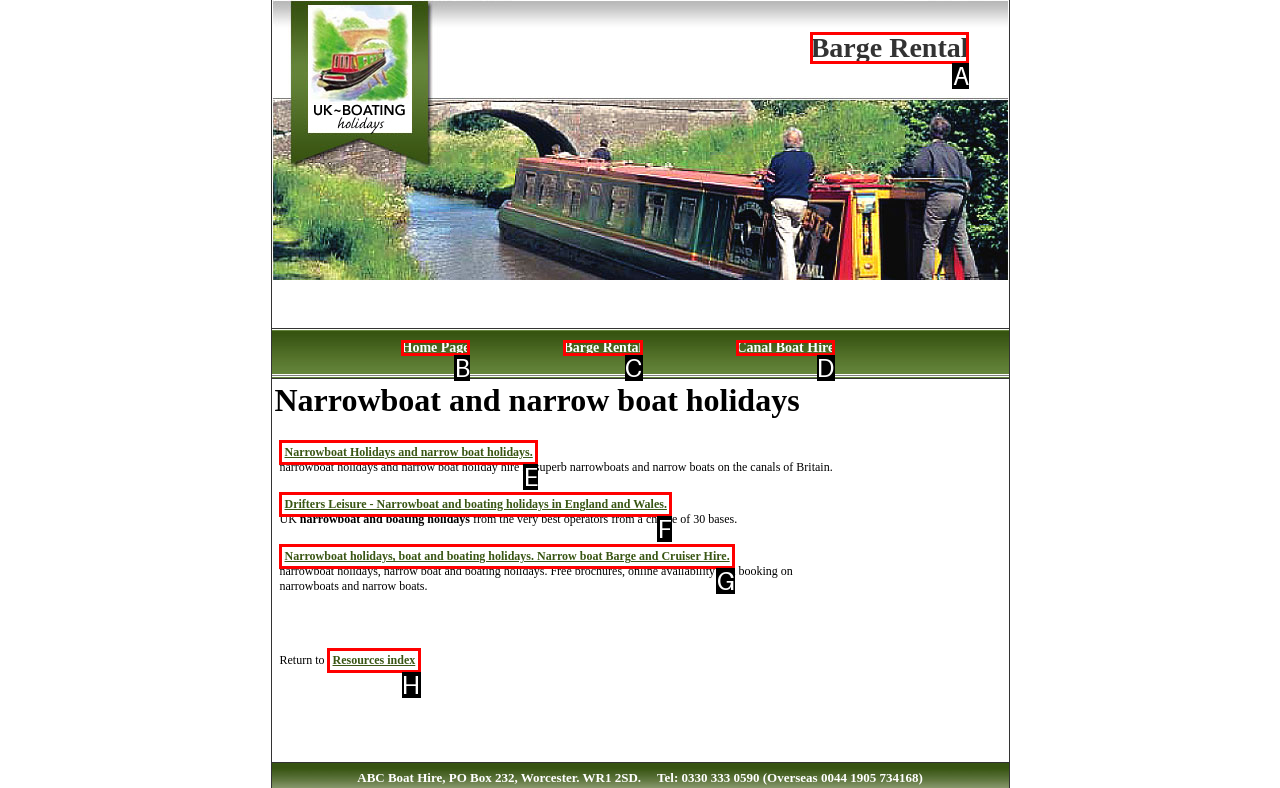To execute the task: Click on Barge Rental, which one of the highlighted HTML elements should be clicked? Answer with the option's letter from the choices provided.

A